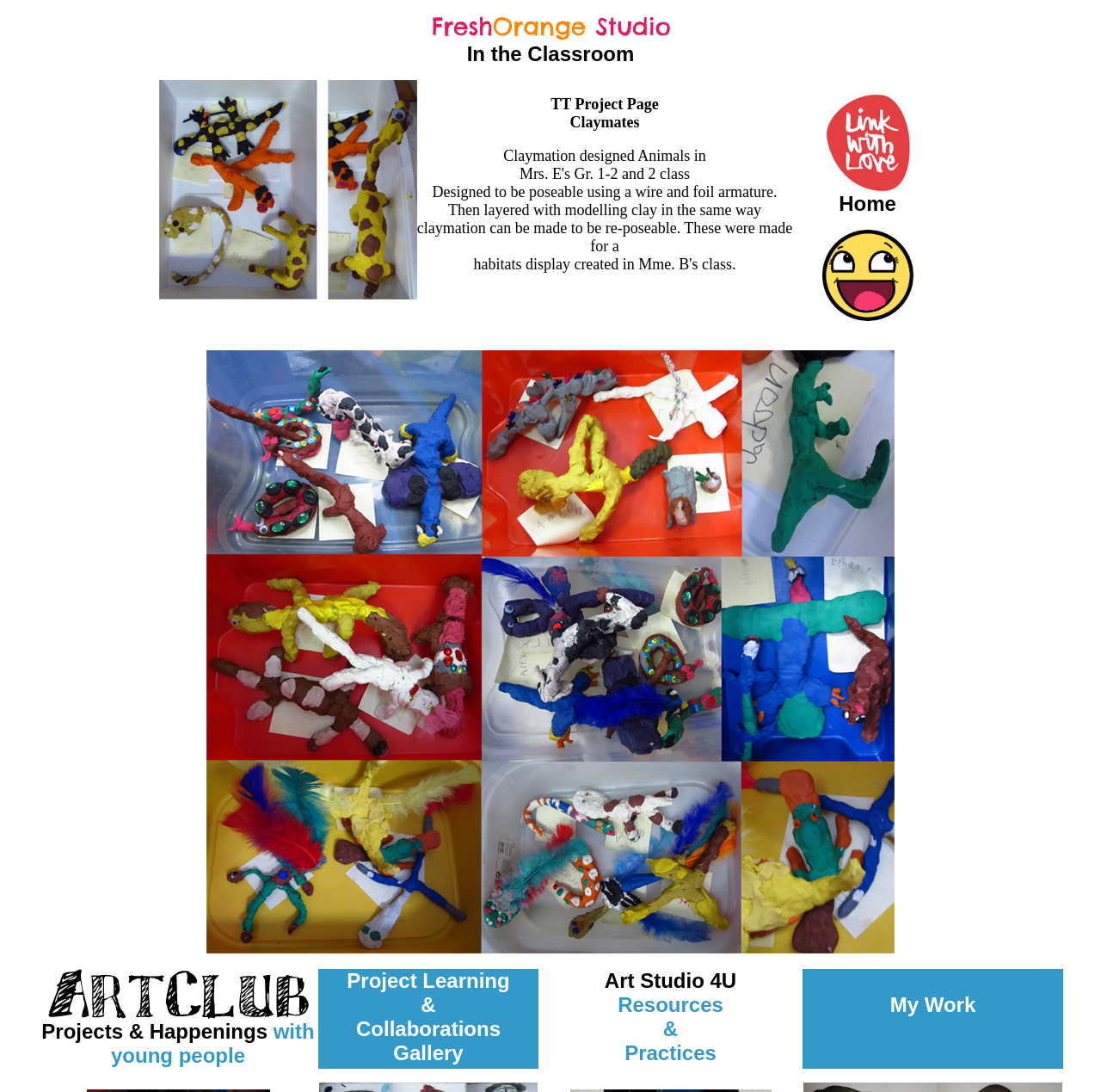Provide the bounding box coordinates of the HTML element described by the text: "Worthington". The coordinates should be in the format [left, top, right, bottom] with values between 0 and 1.

None